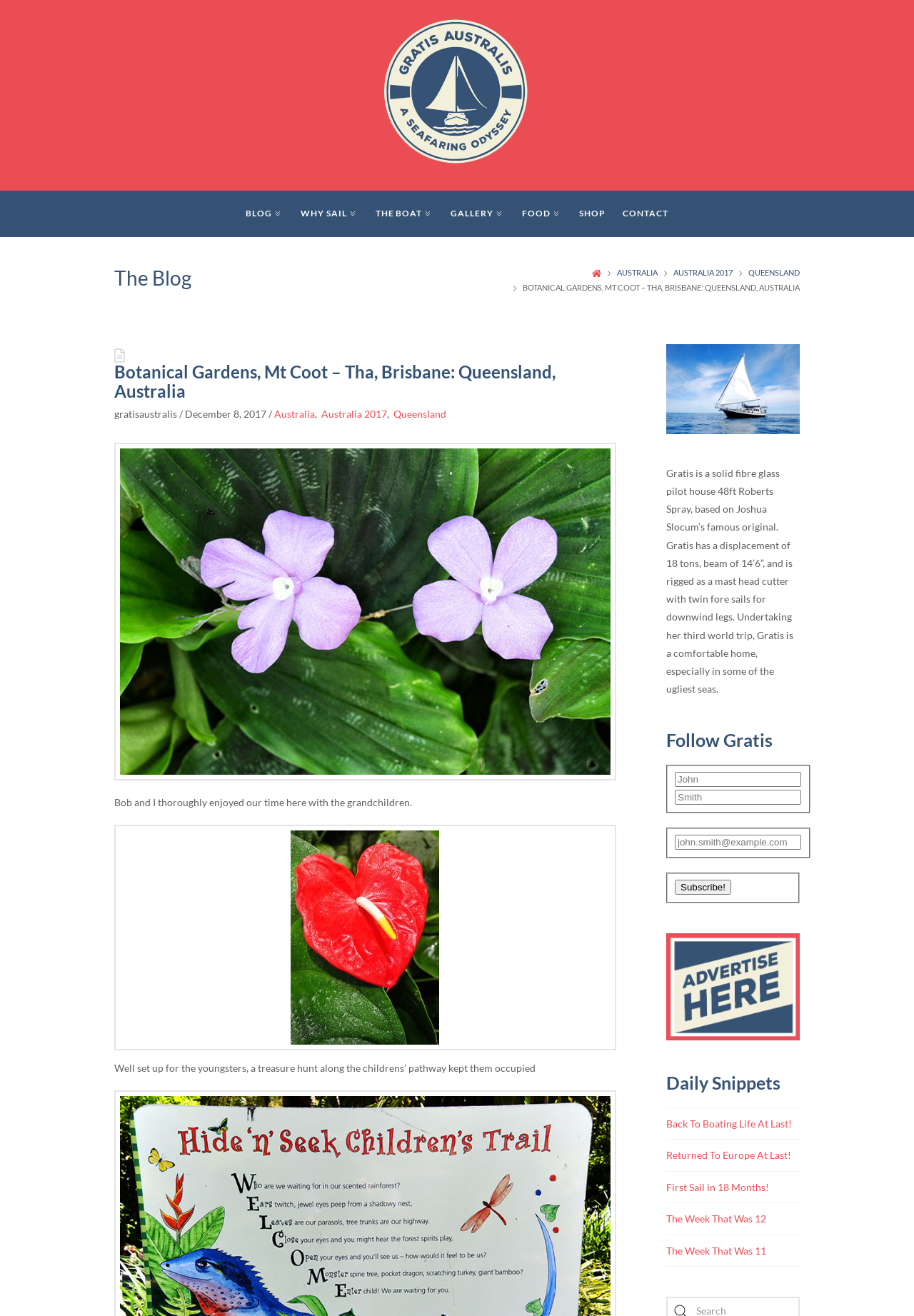From the details in the image, provide a thorough response to the question: What is the name of the boat?

I found the answer by looking at the text description of the image with the bounding box coordinates [0.729, 0.355, 0.868, 0.528], which mentions 'Gratis is a solid fibre glass pilot house 48ft Roberts Spray...'.